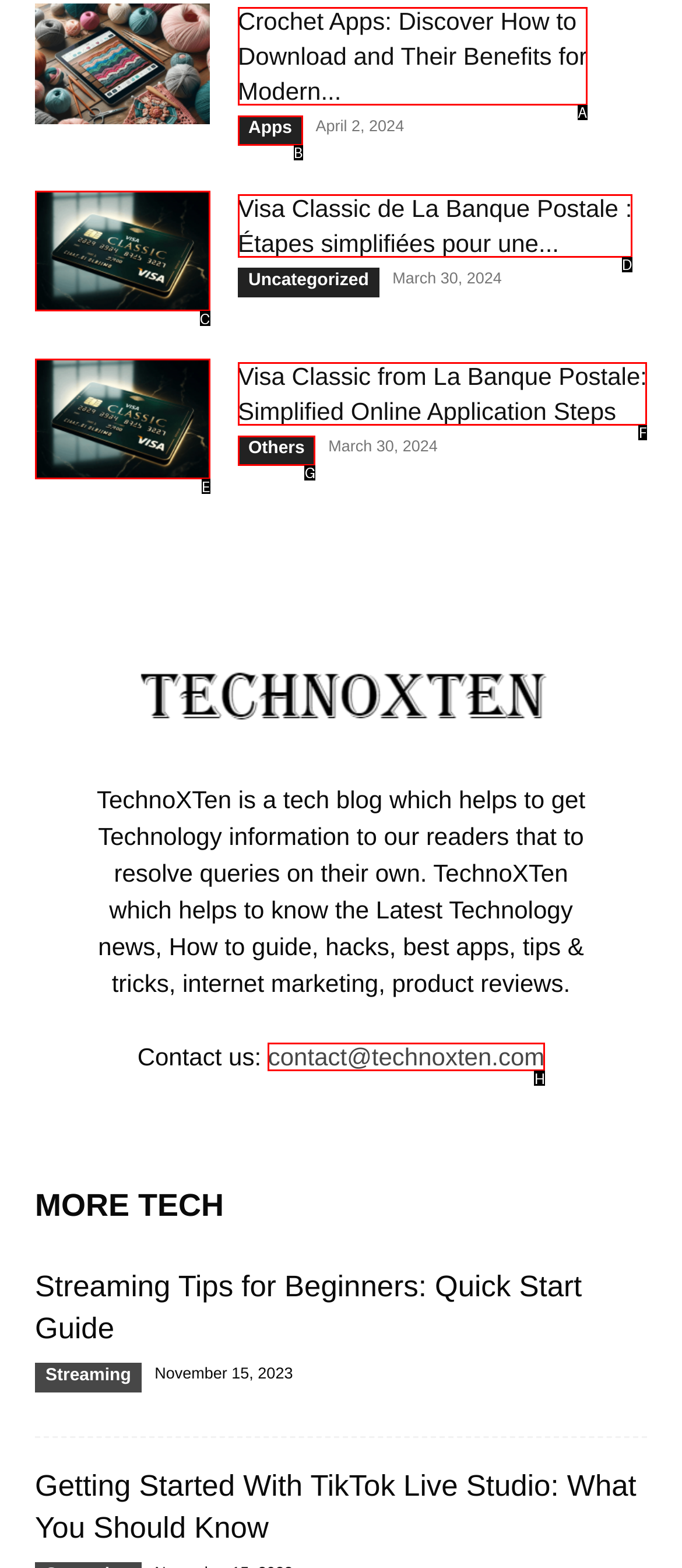Identify the HTML element you need to click to achieve the task: View the profile of 'sarahheddenphotography'. Respond with the corresponding letter of the option.

None